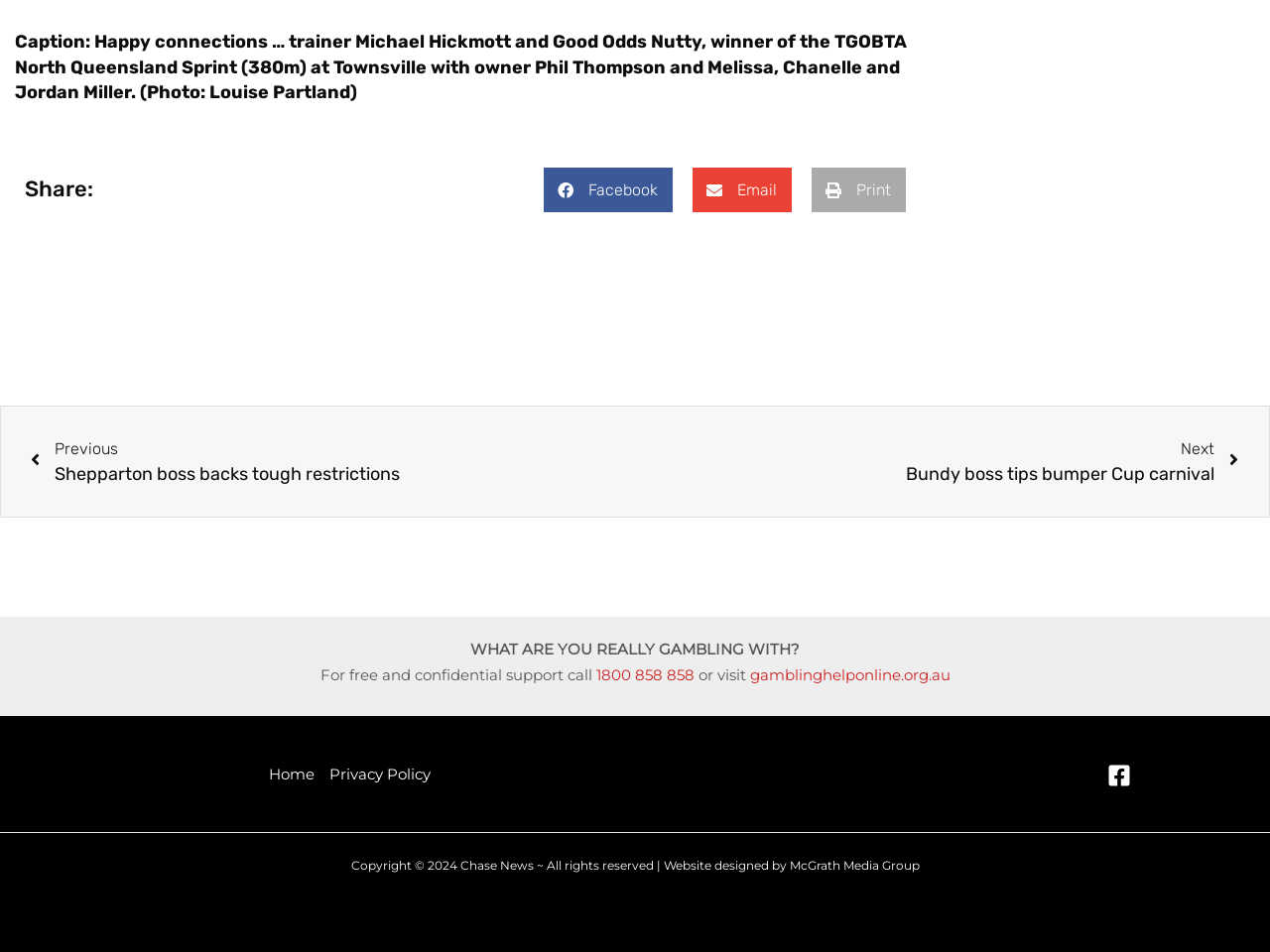Find the bounding box coordinates of the area to click in order to follow the instruction: "Visit gambling help online".

[0.59, 0.699, 0.748, 0.718]